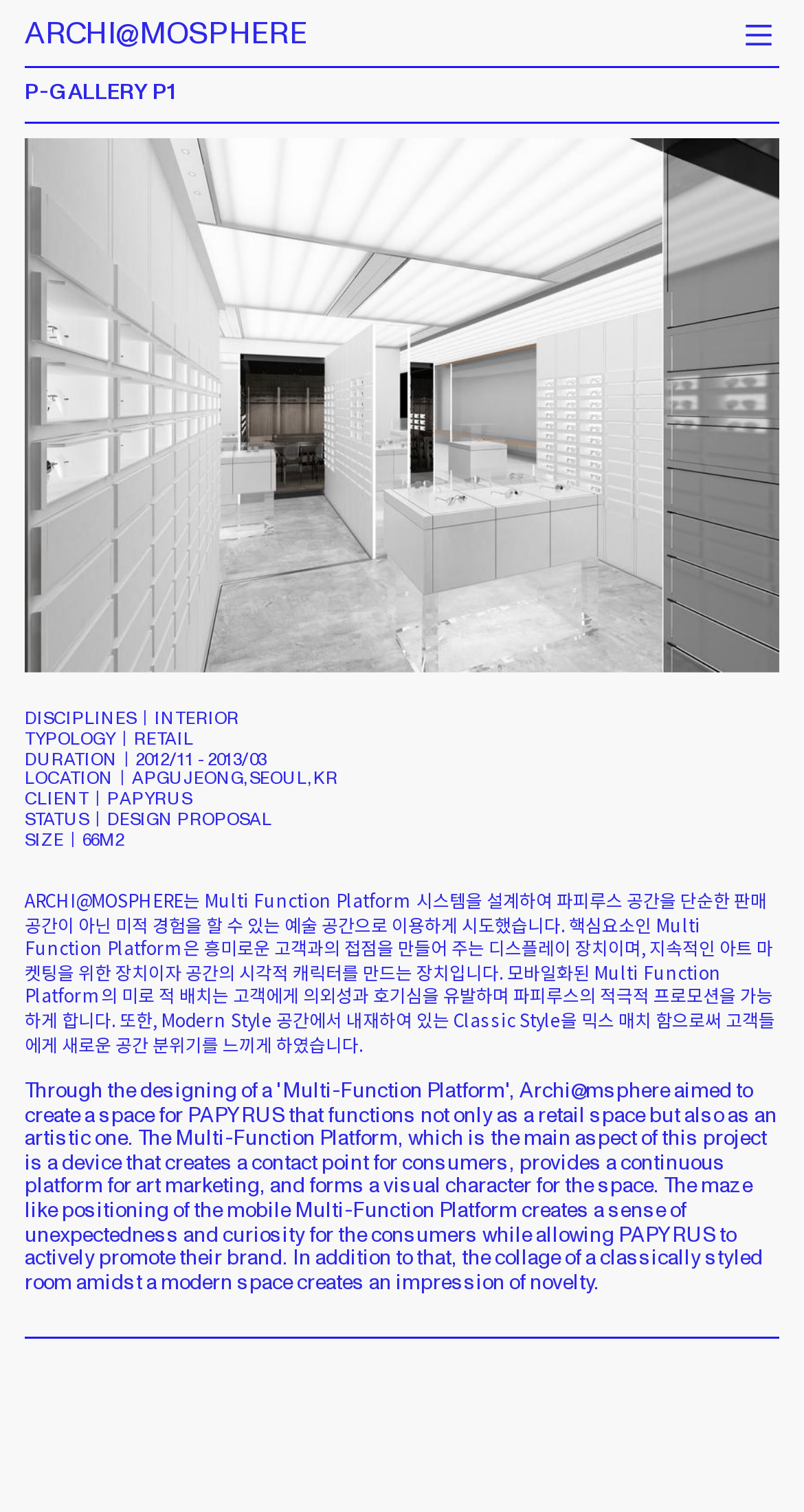Determine the bounding box for the described UI element: "ARCHI@MOSPHERE".

[0.031, 0.008, 0.382, 0.036]